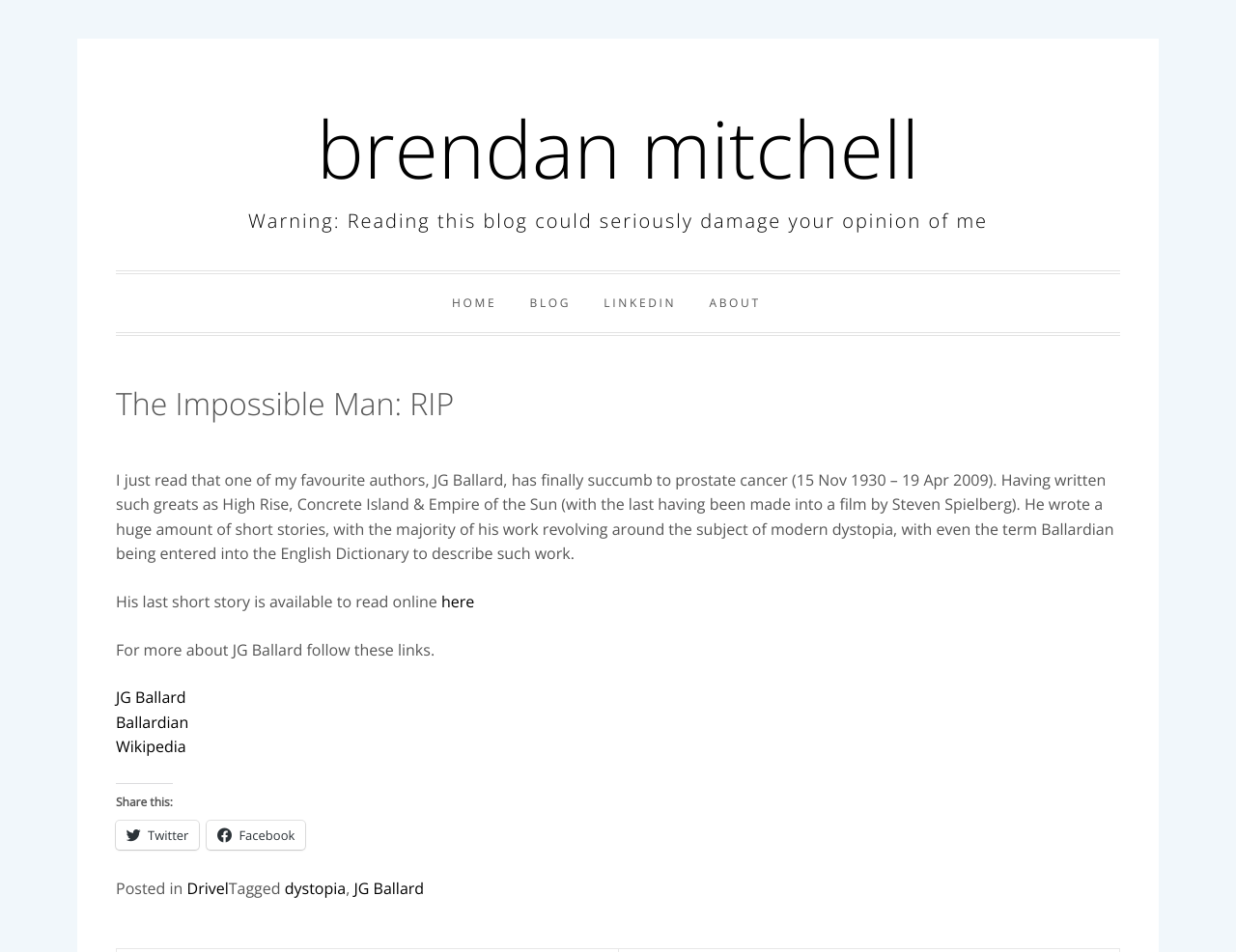Determine the bounding box coordinates for the UI element matching this description: "JG Ballard".

[0.094, 0.721, 0.15, 0.744]